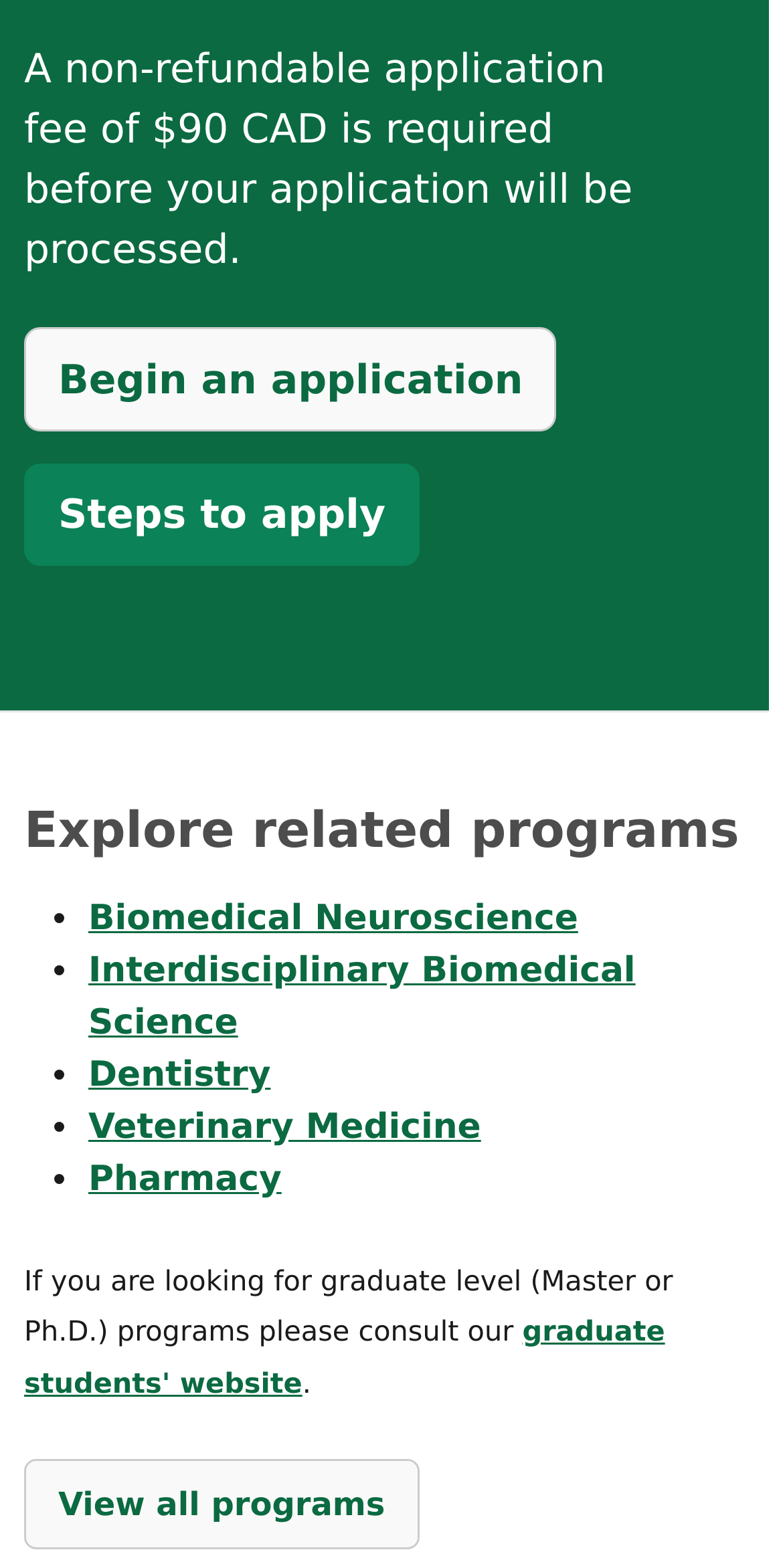Please identify the bounding box coordinates of the element on the webpage that should be clicked to follow this instruction: "Explore Biomedical Neuroscience program". The bounding box coordinates should be given as four float numbers between 0 and 1, formatted as [left, top, right, bottom].

[0.113, 0.573, 0.738, 0.599]